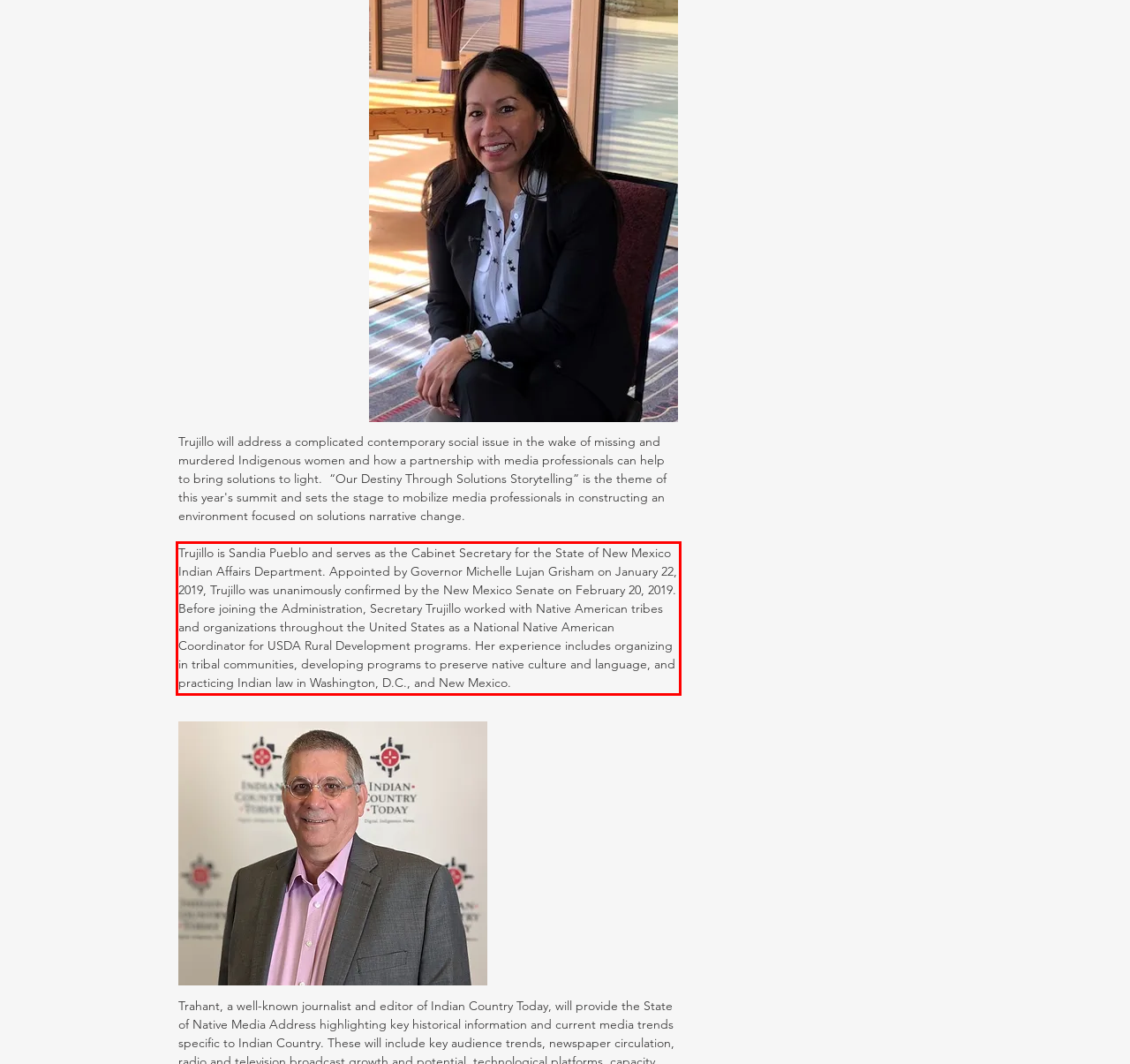Within the screenshot of a webpage, identify the red bounding box and perform OCR to capture the text content it contains.

Trujillo is Sandia Pueblo and serves as the Cabinet Secretary for the State of New Mexico Indian Affairs Department. Appointed by Governor Michelle Lujan Grisham on January 22, 2019, Trujillo was unanimously confirmed by the New Mexico Senate on February 20, 2019. Before joining the Administration, Secretary Trujillo worked with Native American tribes and organizations throughout the United States as a National Native American Coordinator for USDA Rural Development programs. Her experience includes organizing in tribal communities, developing programs to preserve native culture and language, and practicing Indian law in Washington, D.C., and New Mexico.